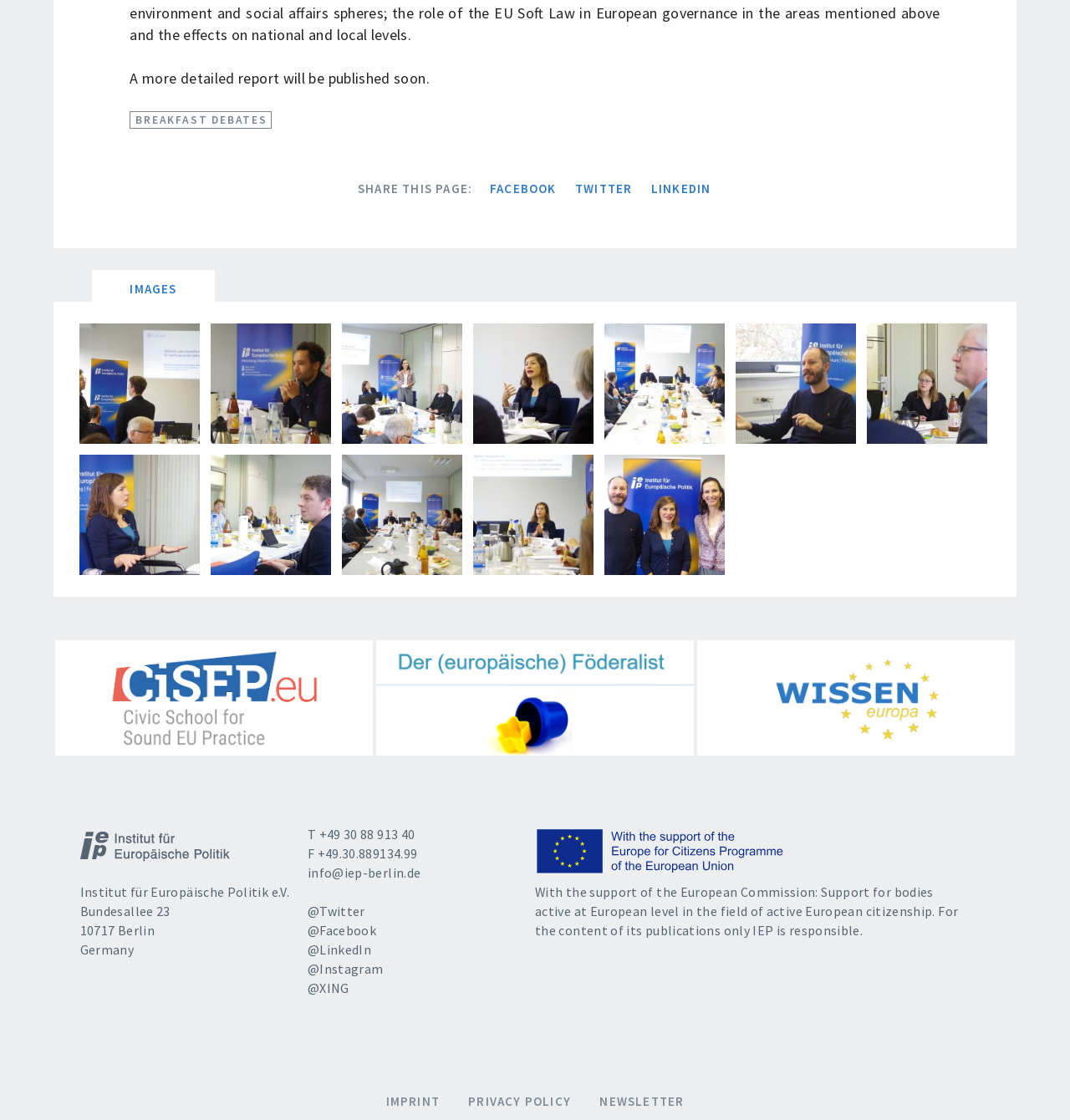Using a single word or phrase, answer the following question: 
How many articles are available on the page?

3